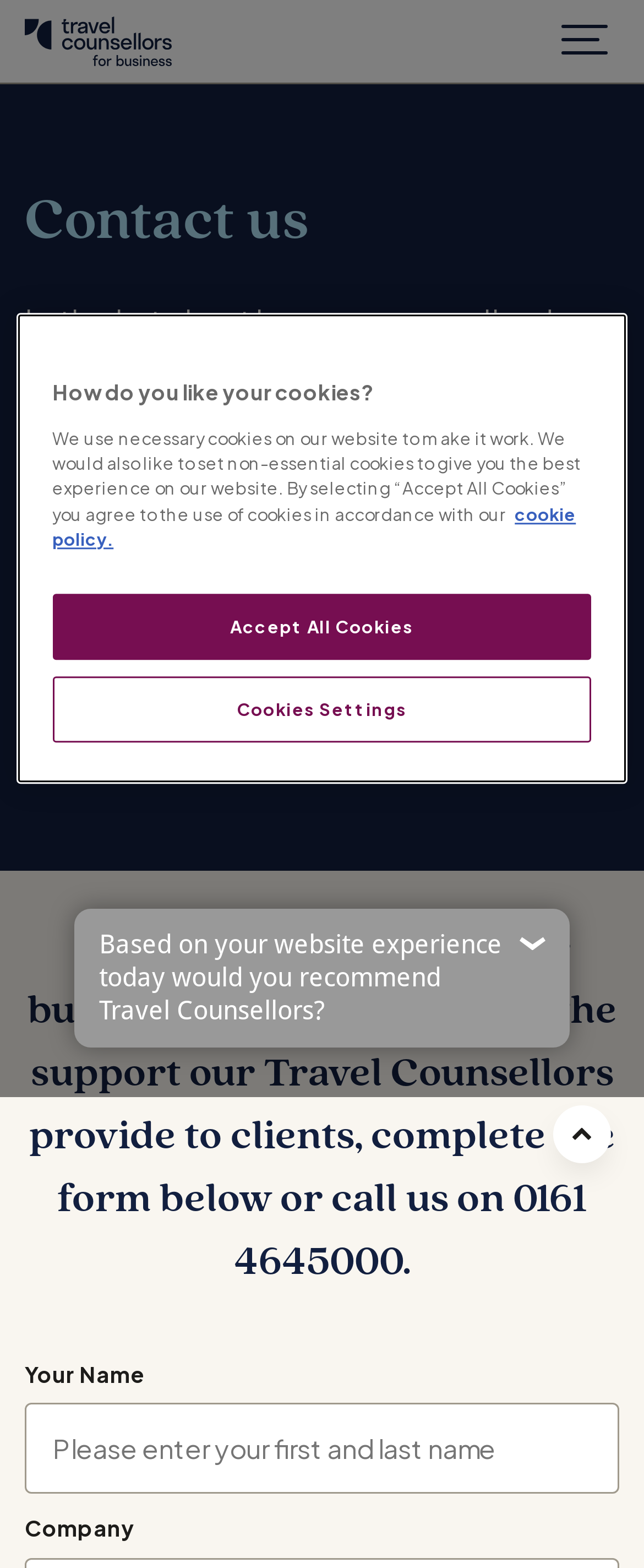Please locate the bounding box coordinates for the element that should be clicked to achieve the following instruction: "Click the 'Hide/show feedback widget' button". Ensure the coordinates are given as four float numbers between 0 and 1, i.e., [left, top, right, bottom].

[0.806, 0.596, 0.854, 0.625]